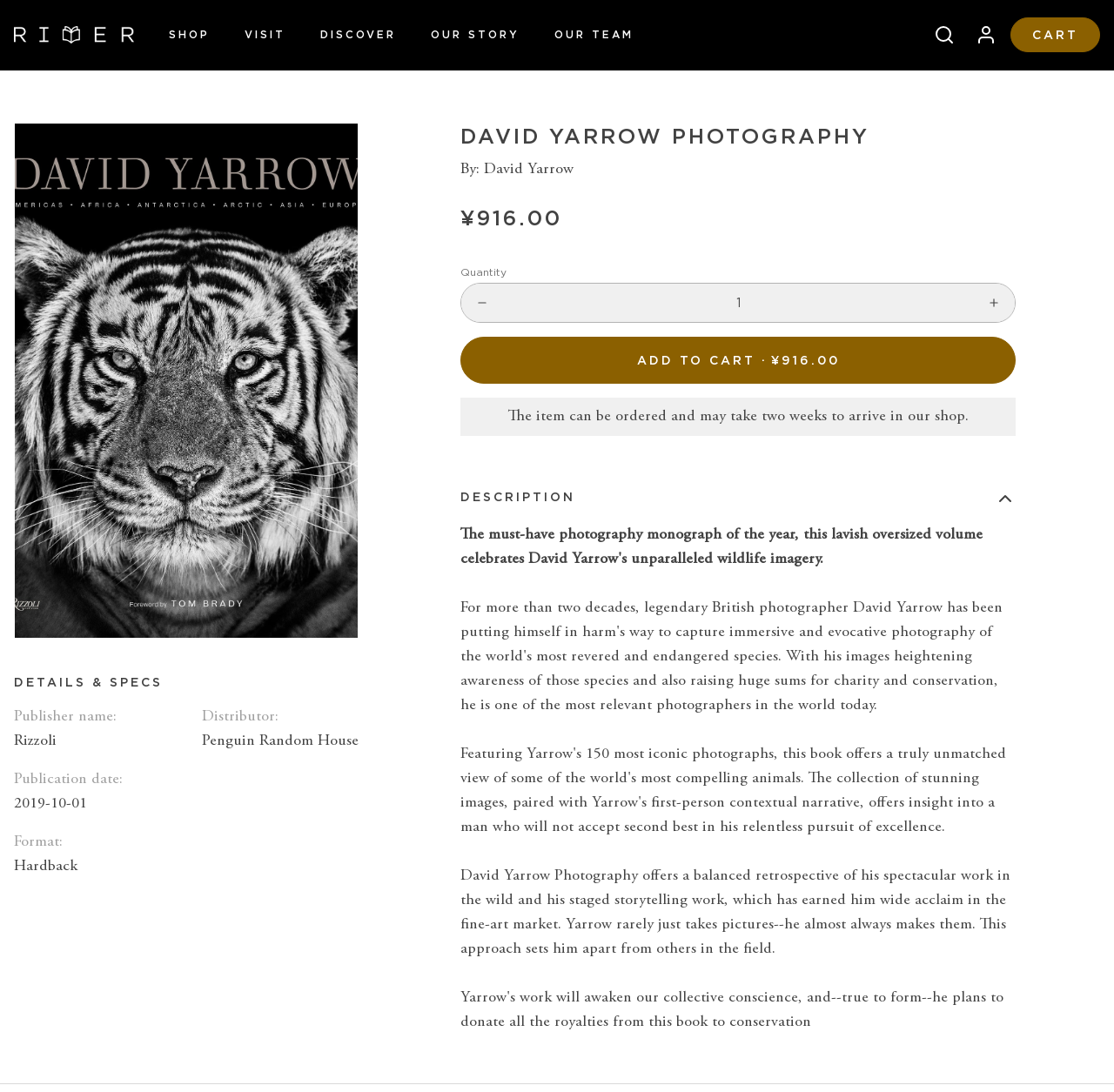Please identify the bounding box coordinates of the element's region that I should click in order to complete the following instruction: "Visit River Bookshop". The bounding box coordinates consist of four float numbers between 0 and 1, i.e., [left, top, right, bottom].

[0.012, 0.024, 0.12, 0.04]